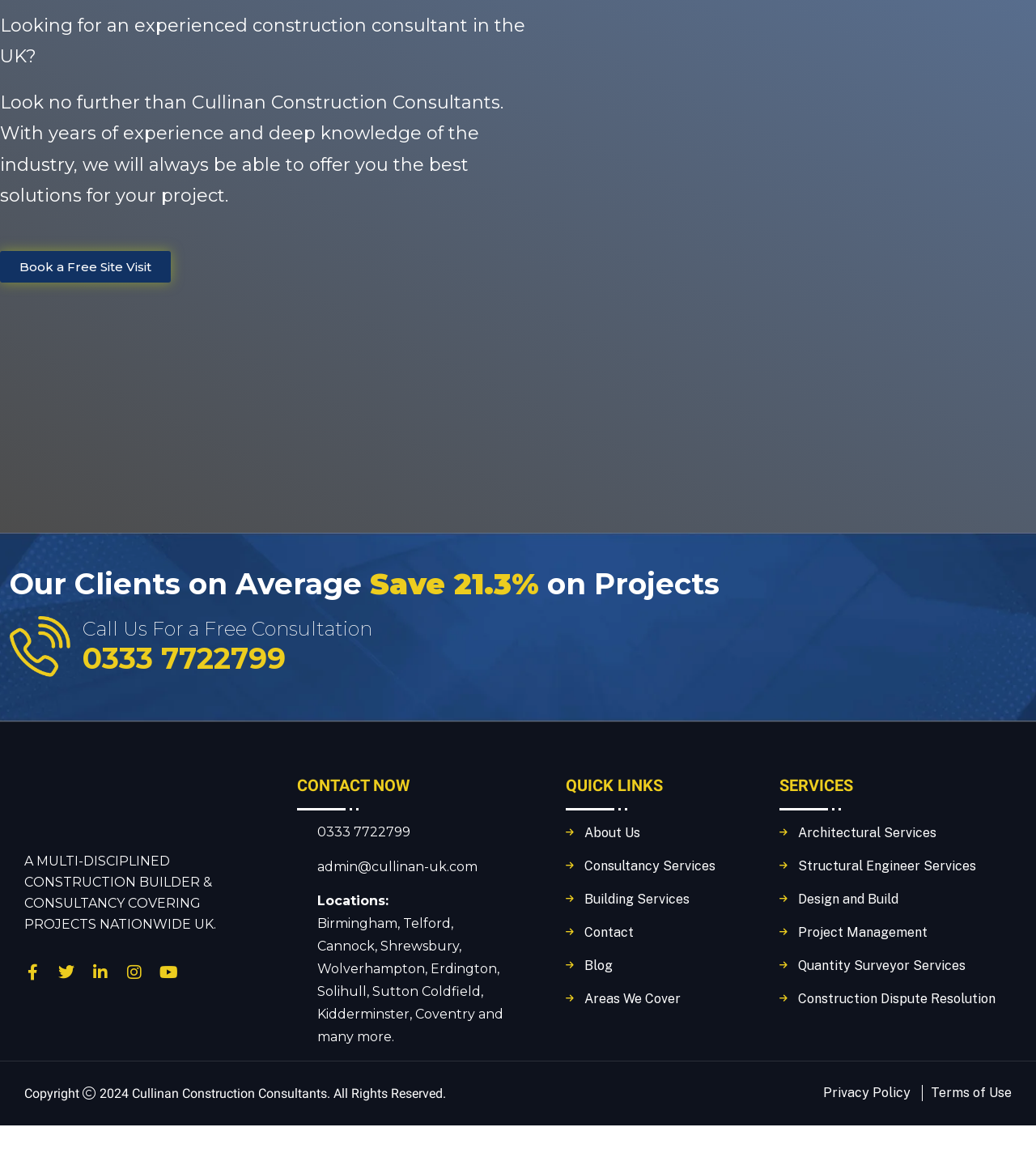Determine the bounding box coordinates in the format (top-left x, top-left y, bottom-right x, bottom-right y). Ensure all values are floating point numbers between 0 and 1. Identify the bounding box of the UI element described by: About Us

[0.546, 0.702, 0.618, 0.717]